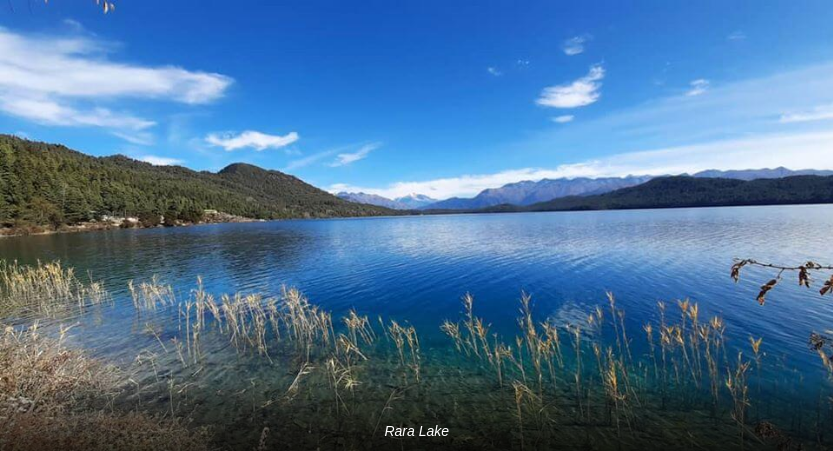Analyze the image and give a detailed response to the question:
What is Rara Lake renowned for?

According to the caption, Rara Lake is famous for being one of the most beautiful places in Nepal, which attracts tourists seeking a unique escape into nature.